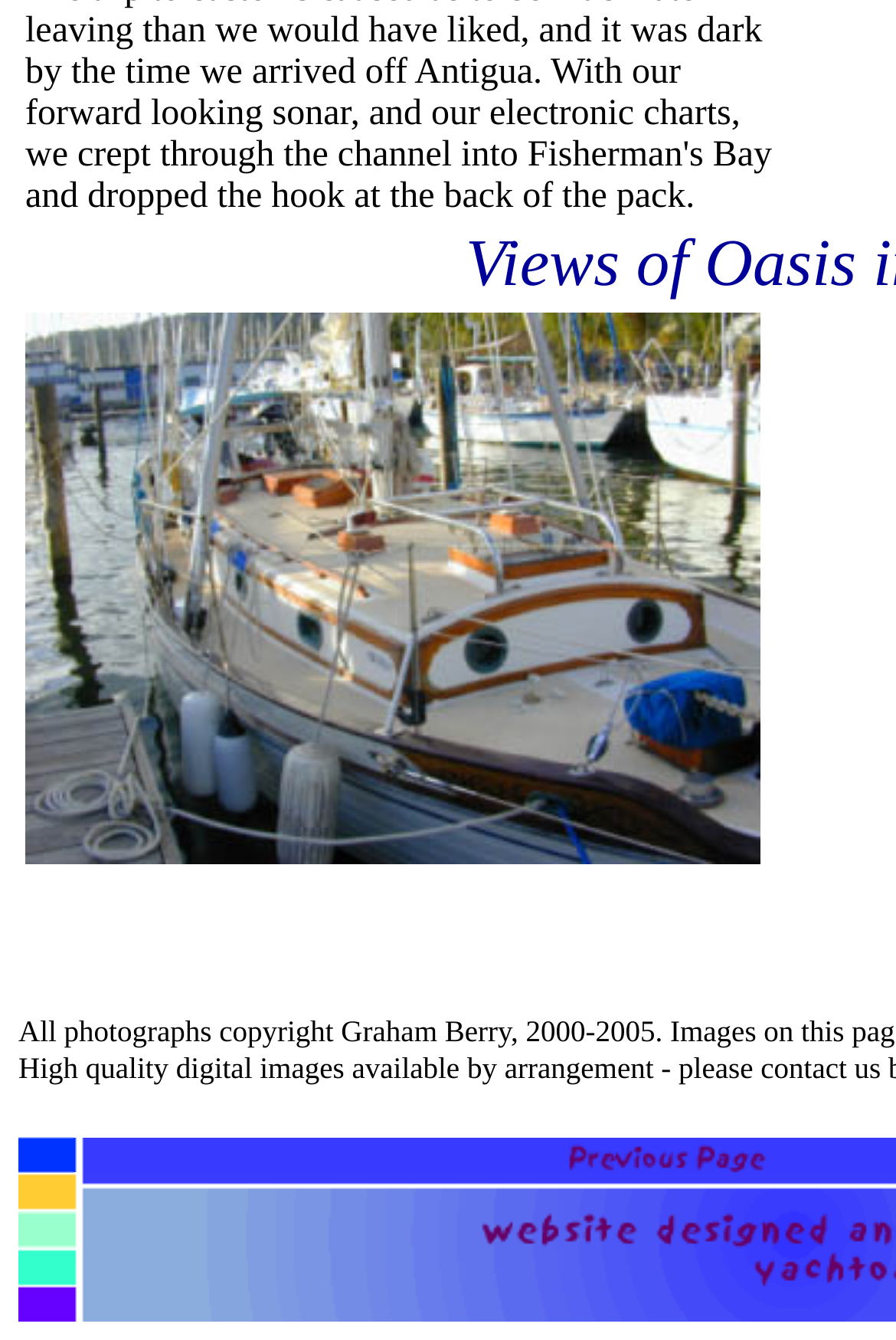Given the webpage screenshot, identify the bounding box of the UI element that matches this description: "alt="previous page" name="oasis_footer_r2_c3"".

[0.631, 0.852, 0.862, 0.882]